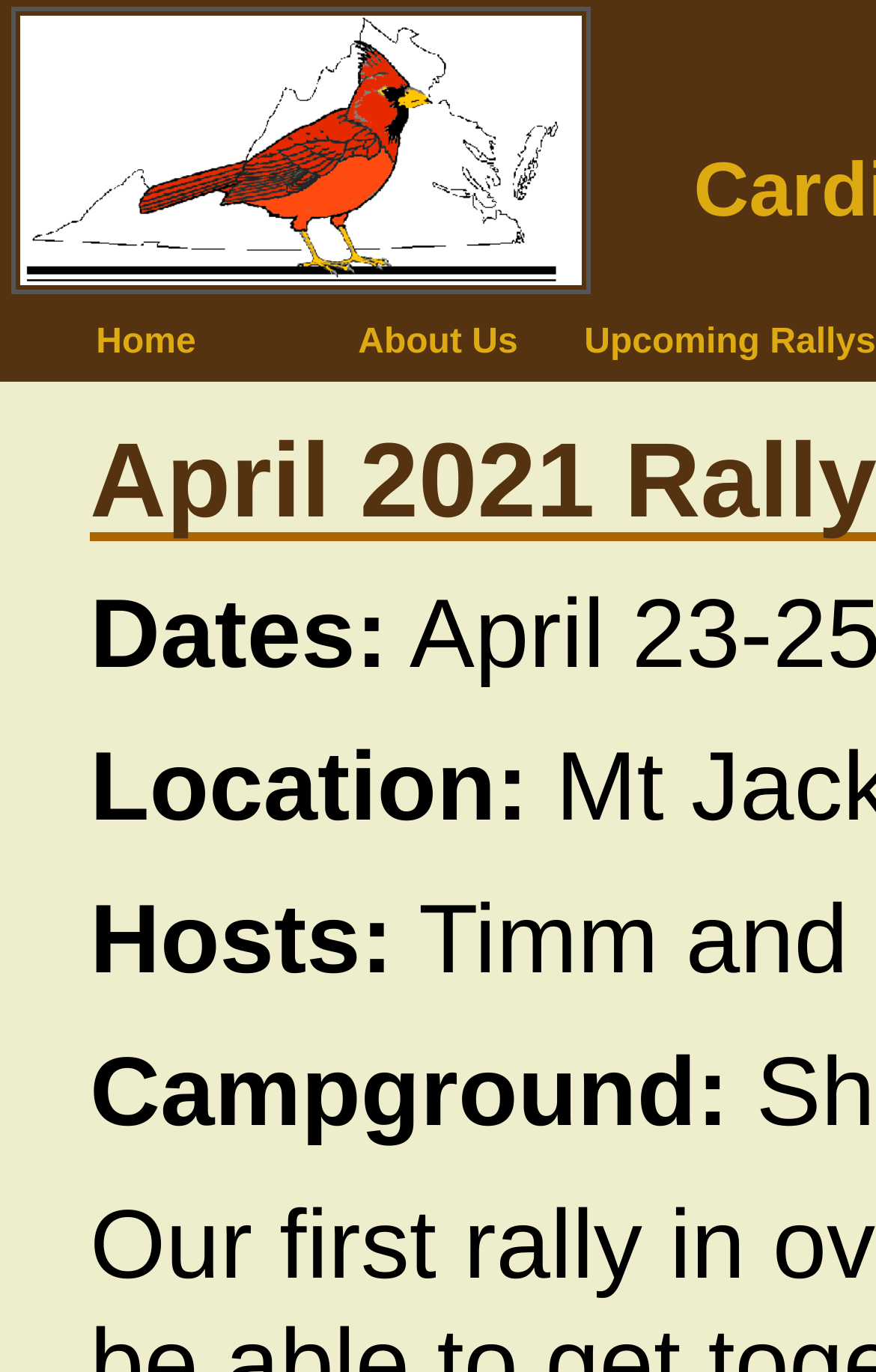Locate the bounding box of the UI element based on this description: "Home". Provide four float numbers between 0 and 1 as [left, top, right, bottom].

[0.0, 0.229, 0.333, 0.272]